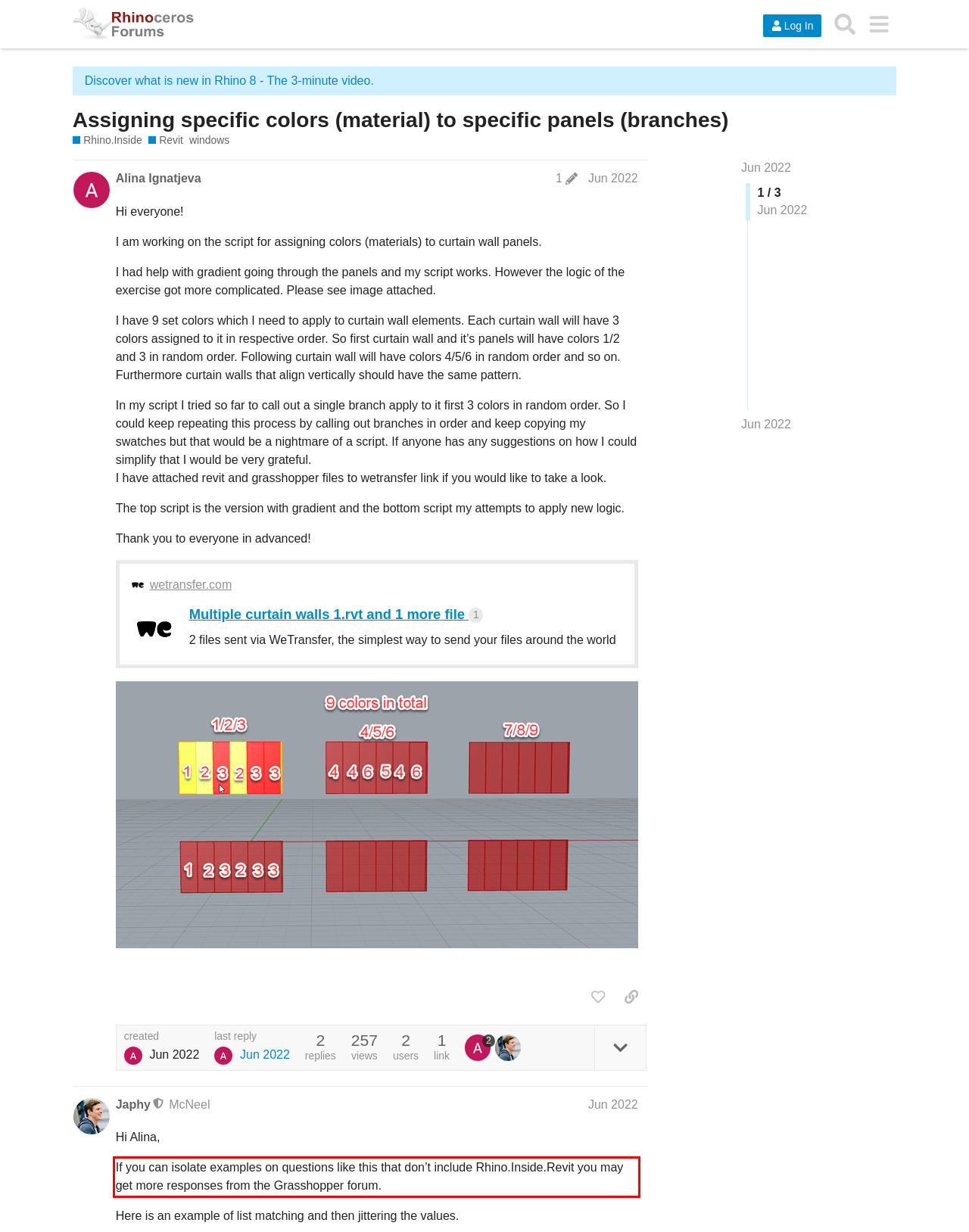Examine the webpage screenshot and use OCR to obtain the text inside the red bounding box.

If you can isolate examples on questions like this that don’t include Rhino.Inside.Revit you may get more responses from the Grasshopper forum.